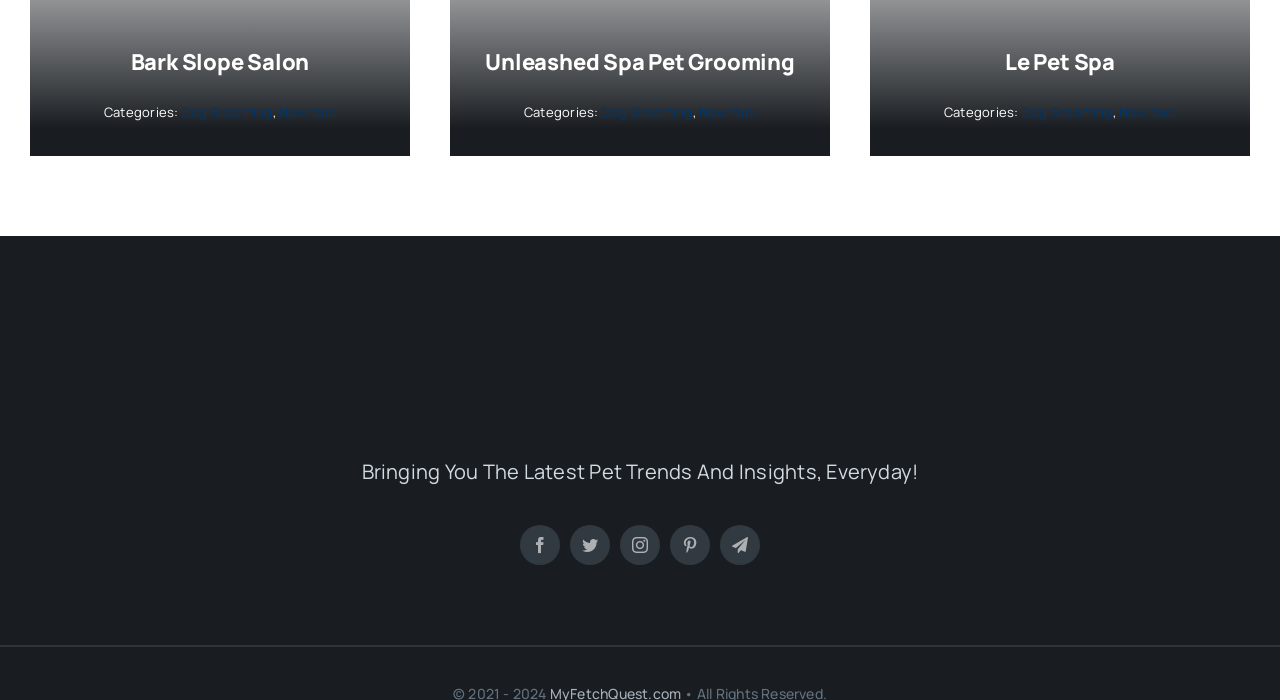Answer this question in one word or a short phrase: What is the purpose of the webpage?

List pet grooming businesses